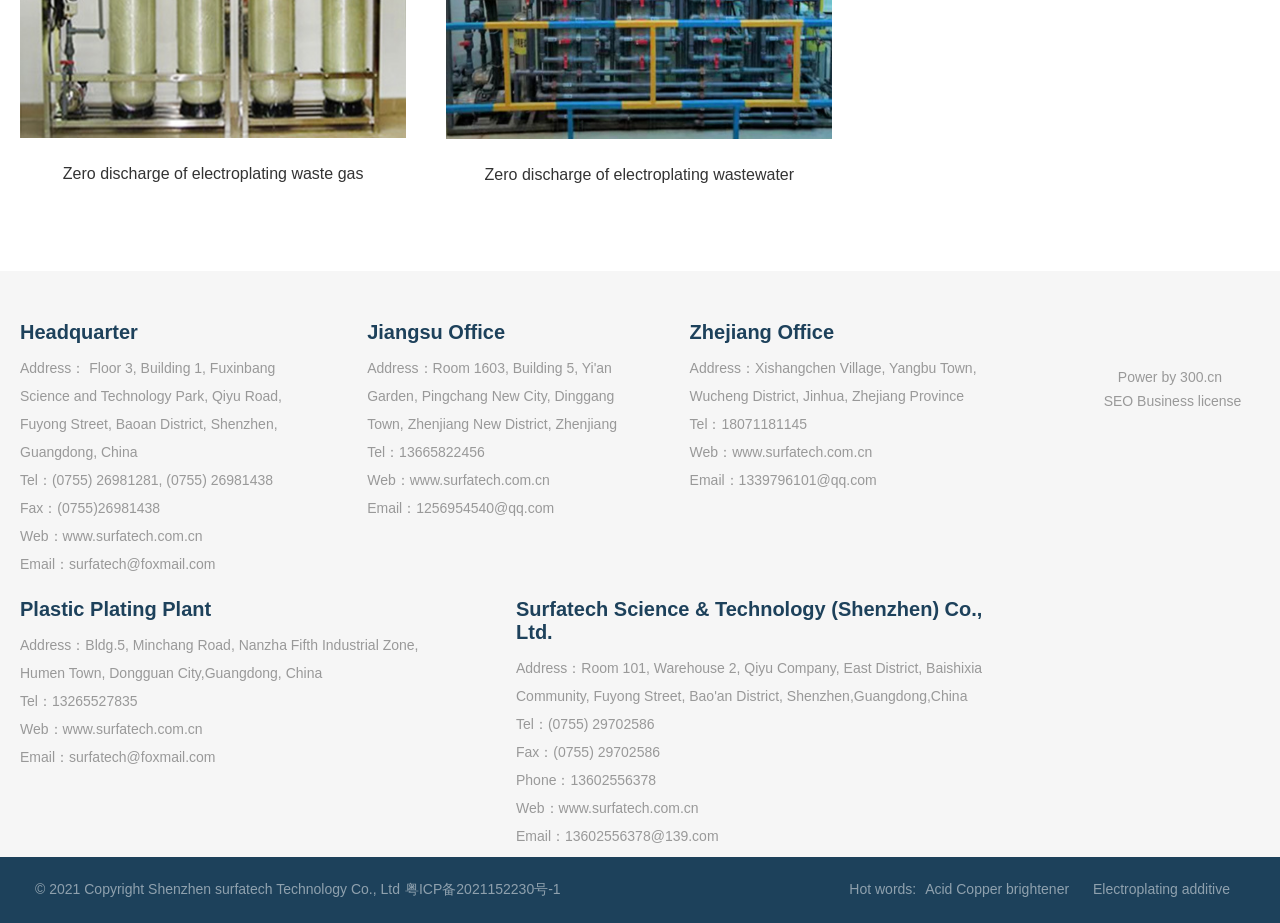Provide a one-word or brief phrase answer to the question:
What is the phone number of the Plastic Plating Plant?

13265527835